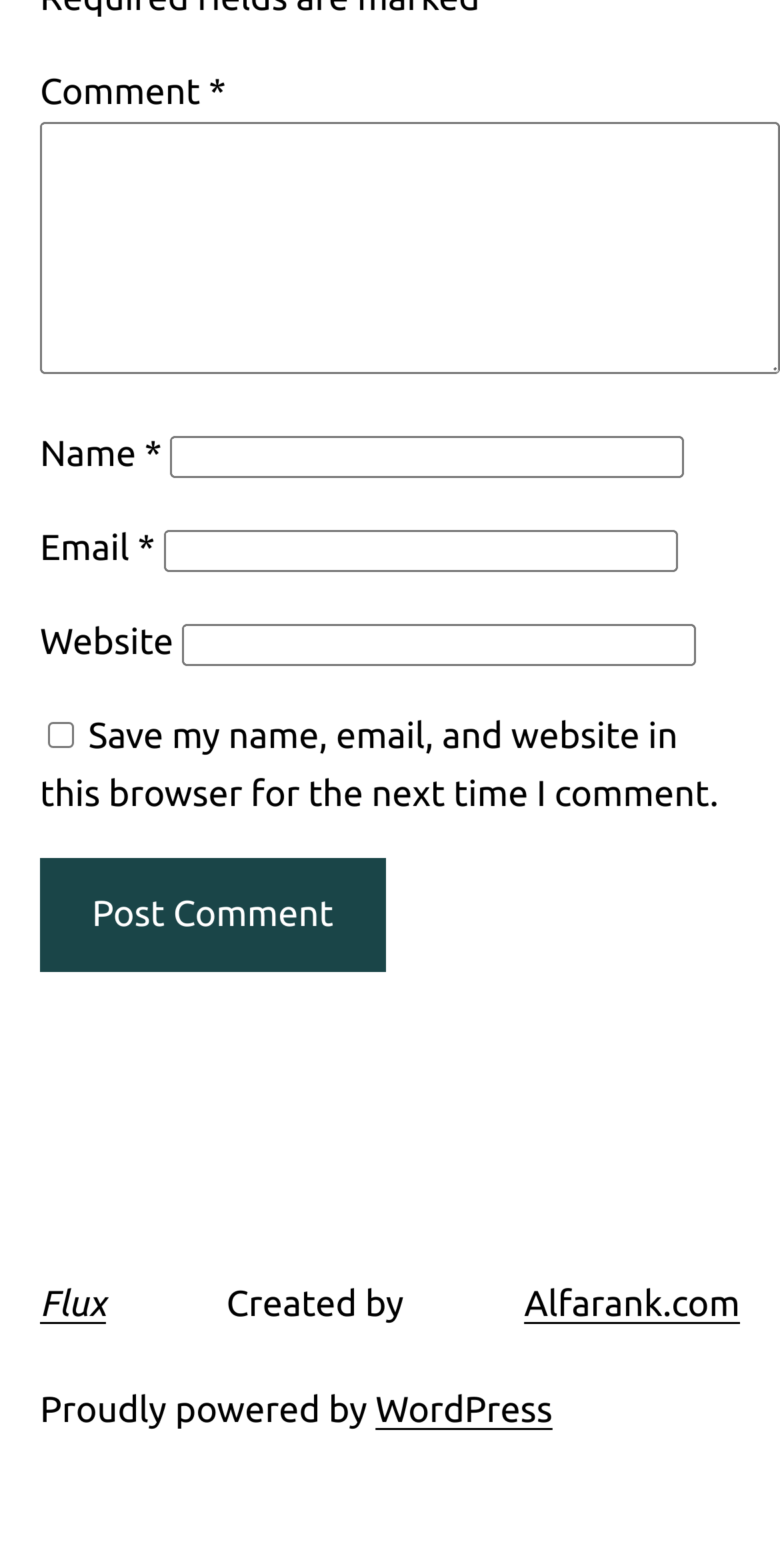Use the details in the image to answer the question thoroughly: 
What is the button at the bottom of the comment section for?

The button is labeled 'Post Comment' and is located at the bottom of the comment section, indicating that it is meant to submit the user's comment.